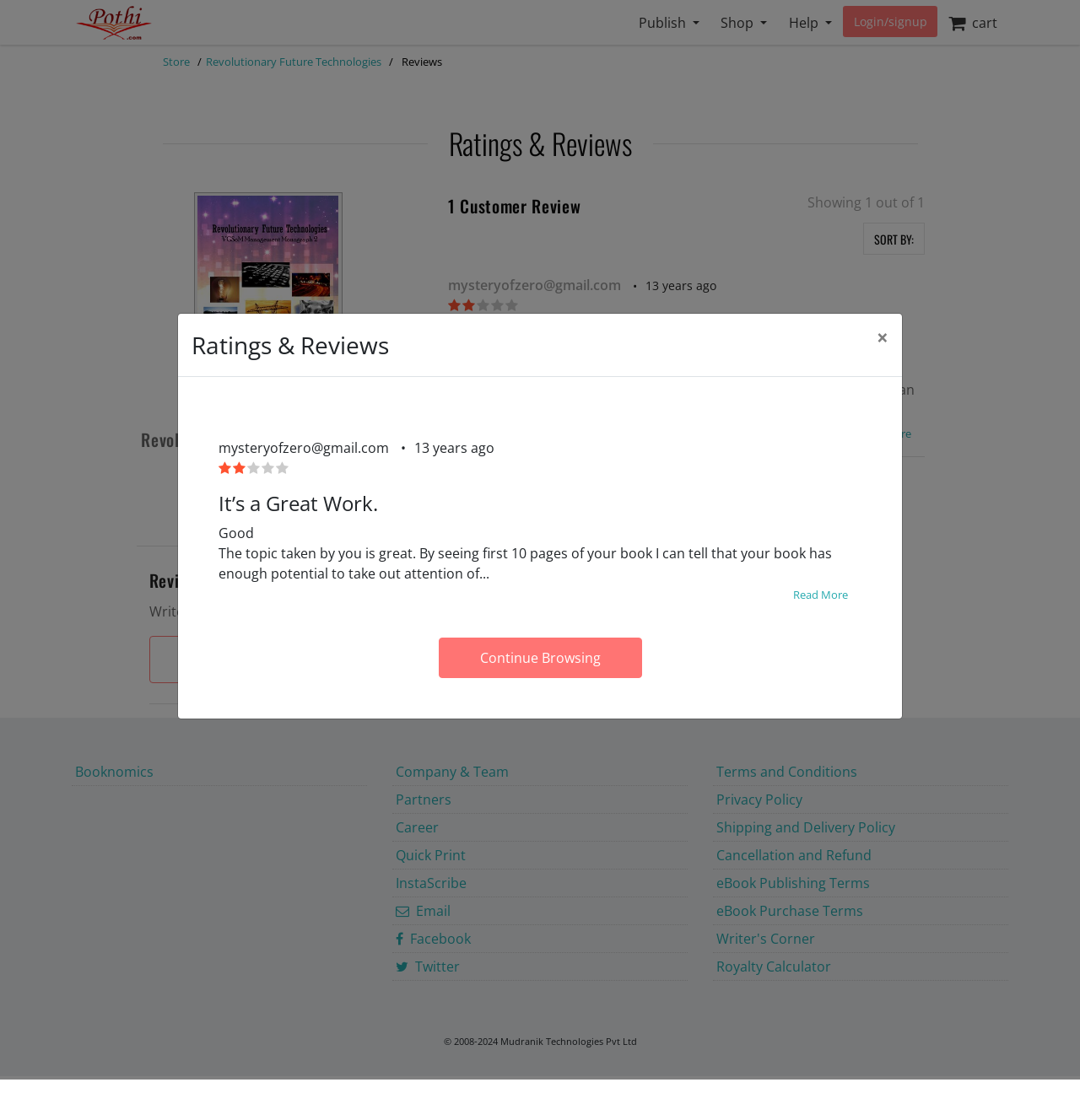Look at the image and answer the question in detail:
Who wrote the review?

I found the reviewer's email address by looking at the static text 'mysteryofzero@gmail.com' which is located above the review 'It’s a Great Work.'.